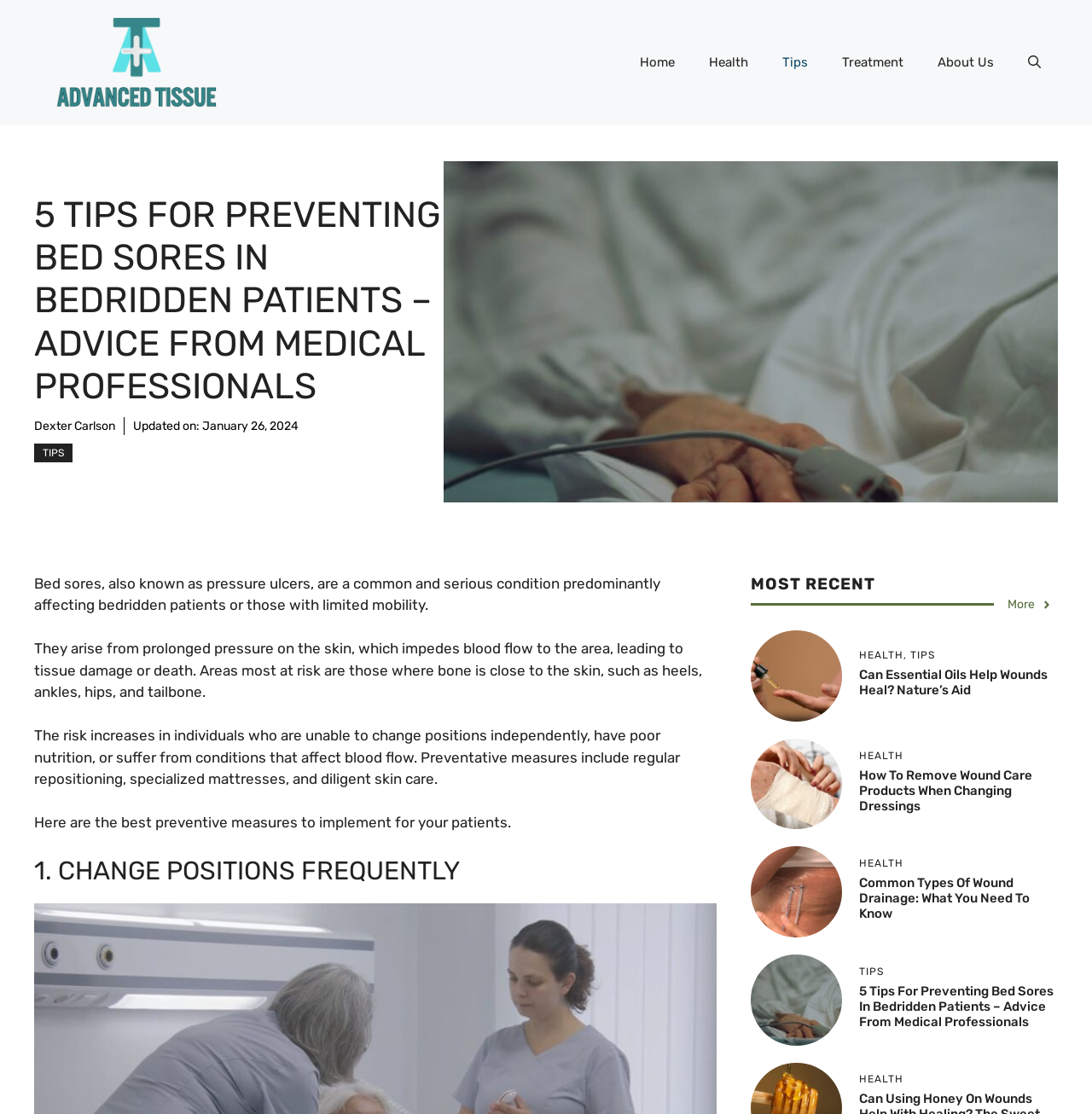Find the bounding box coordinates for the area that must be clicked to perform this action: "Read the article about '5 Tips for Preventing Bed Sores in Bedridden Patients'".

[0.031, 0.173, 0.406, 0.366]